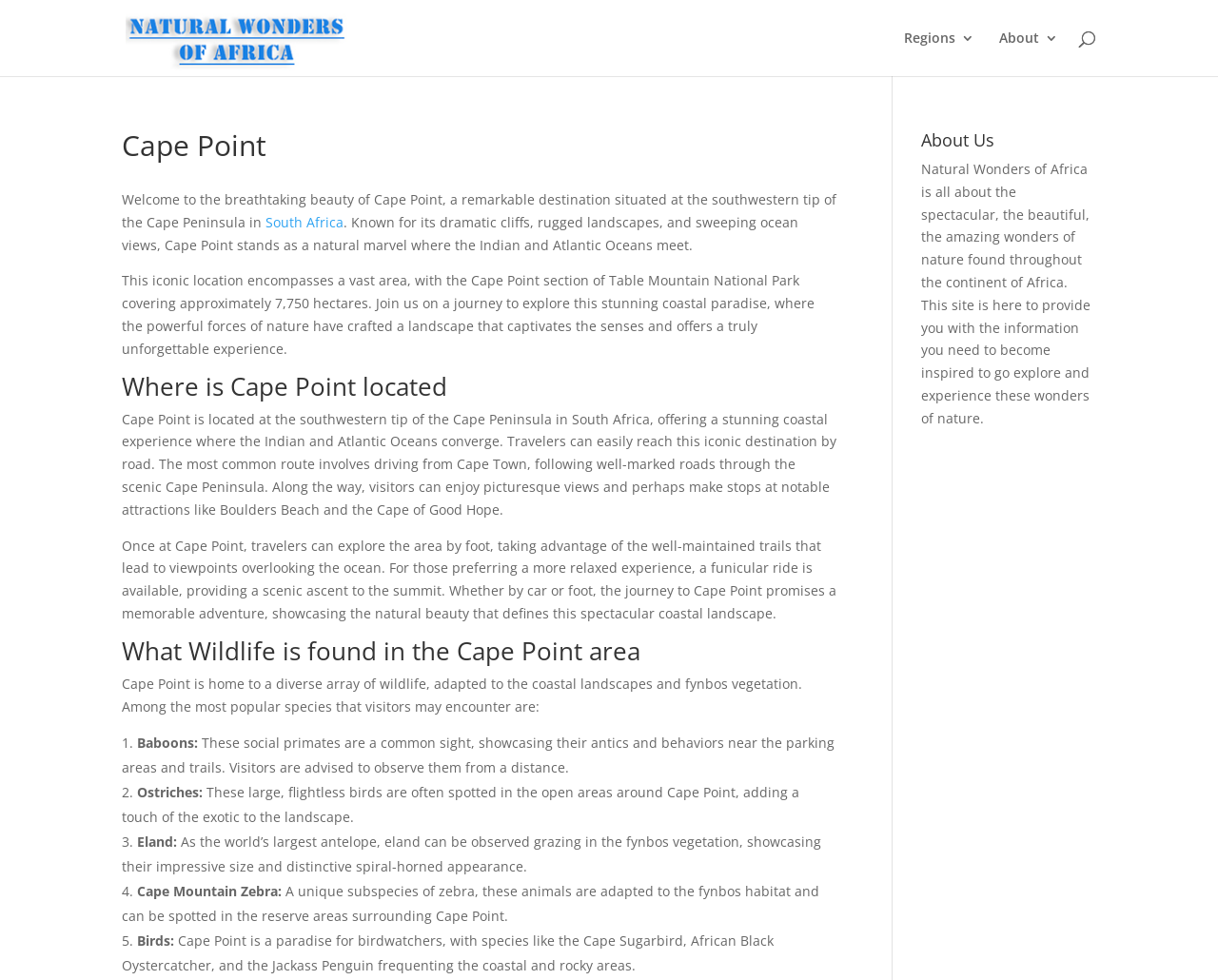Provide the bounding box coordinates in the format (top-left x, top-left y, bottom-right x, bottom-right y). All values are floating point numbers between 0 and 1. Determine the bounding box coordinate of the UI element described as: Go to language selector

None